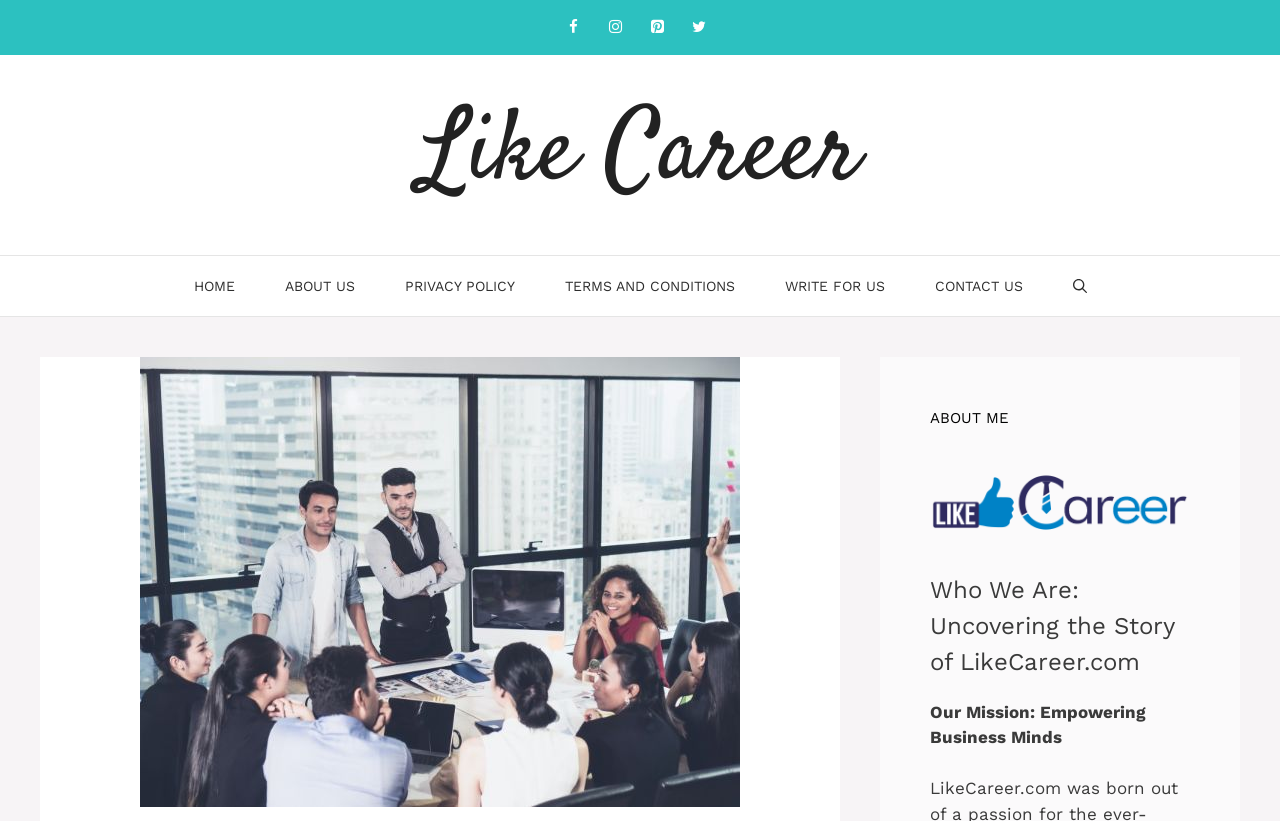Could you please study the image and provide a detailed answer to the question:
What is the name of the section below the navigation bar?

I determined the answer by looking at the heading element with the text 'ABOUT ME', which suggests that the section below the navigation bar is about the author or the website.